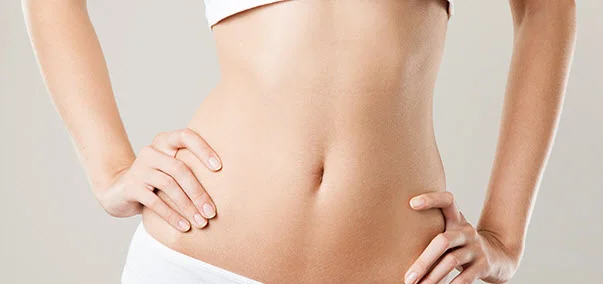Convey a rich and detailed description of the image.

This image features a close-up view of a well-defined abdomen, emphasizing a flat and toned stomach that reflects the results often sought after in tummy tuck procedures. The person is posed with one hand resting on their hip and the other gently touching the abdomen, showcasing the streamlined silhouette achieved through abdominoplasty. Highlighting the effectiveness of cosmetic surgery, particularly for those struggling with belly fat due to factors like pregnancy or weight fluctuations, this visual serves as an inspiring representation of the desired outcomes for potential candidates considering the tummy tuck surgery.